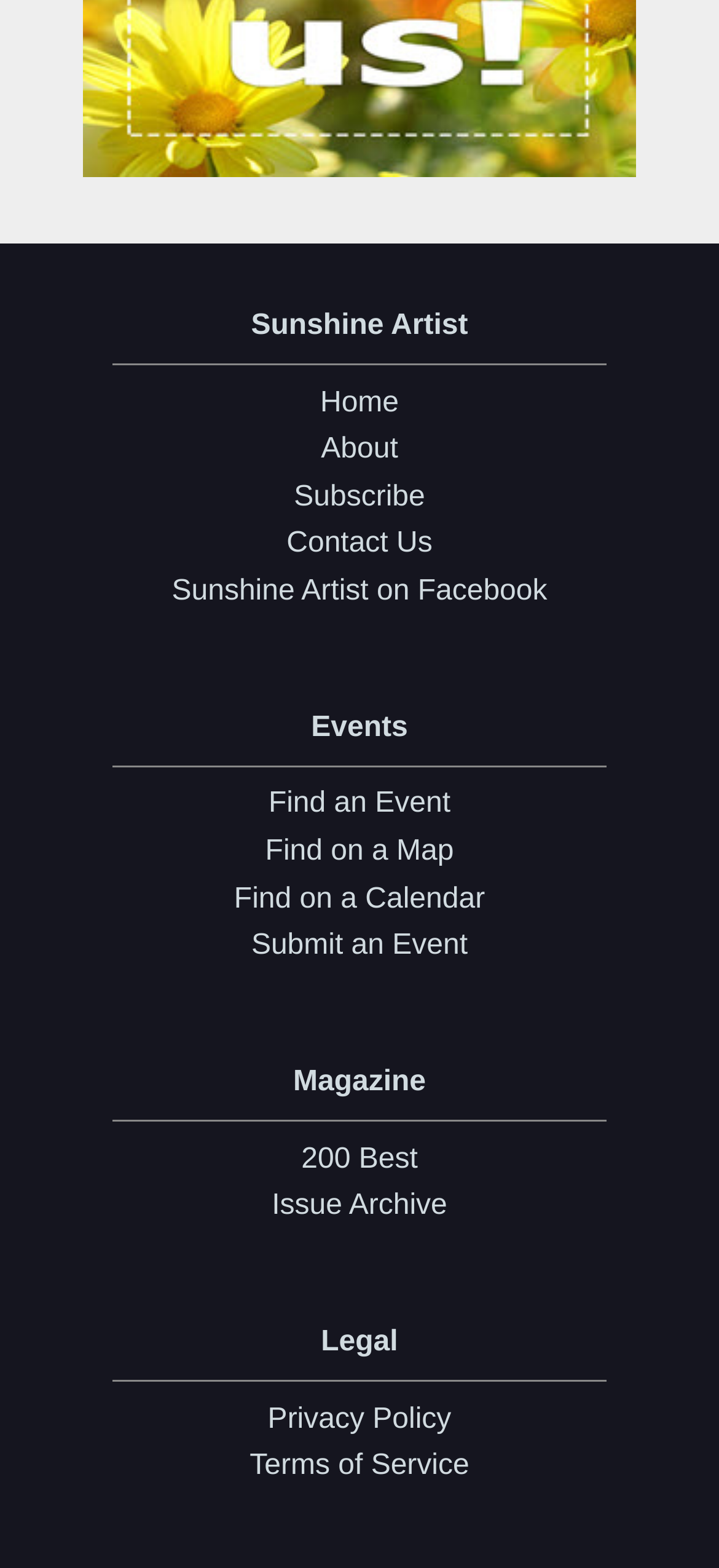What are the two legal documents available on the webpage?
Please use the image to provide a one-word or short phrase answer.

Privacy Policy and Terms of Service